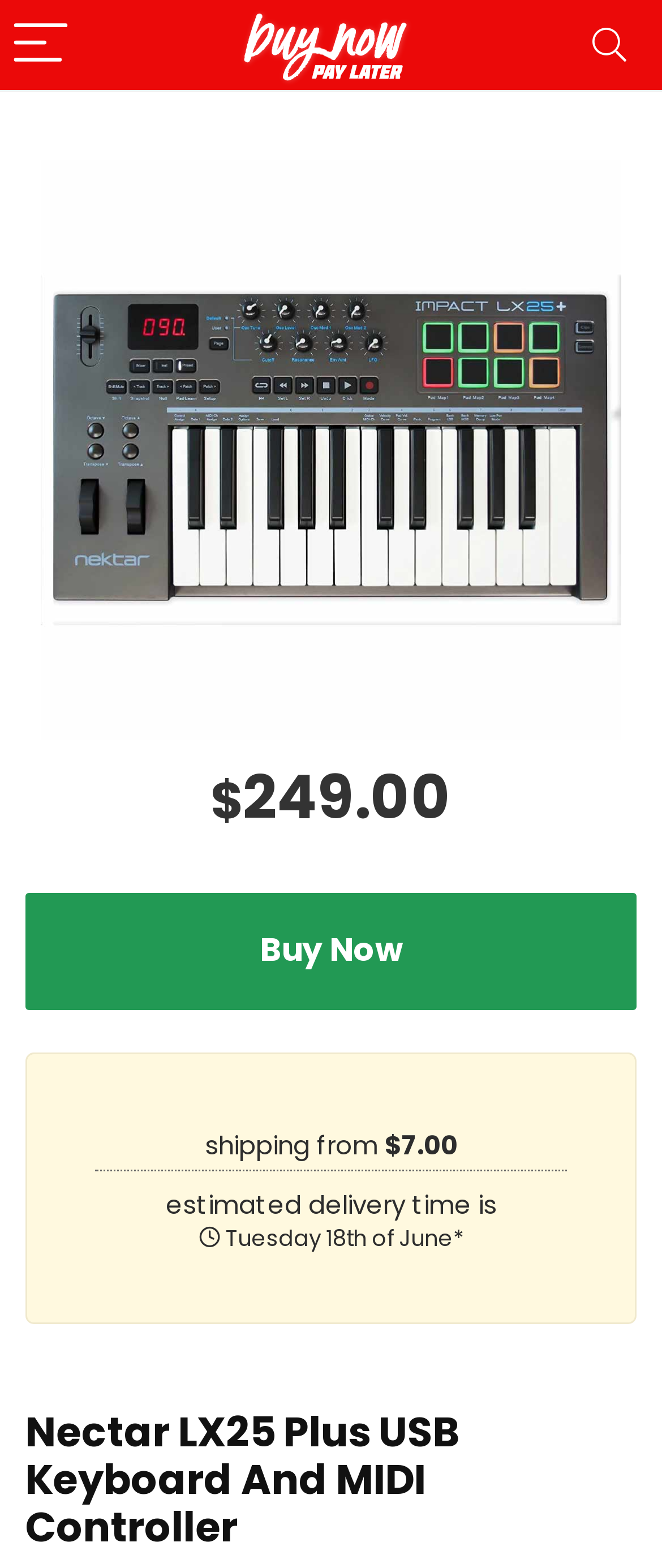What is the call-to-action button text?
Look at the image and provide a short answer using one word or a phrase.

Buy Now